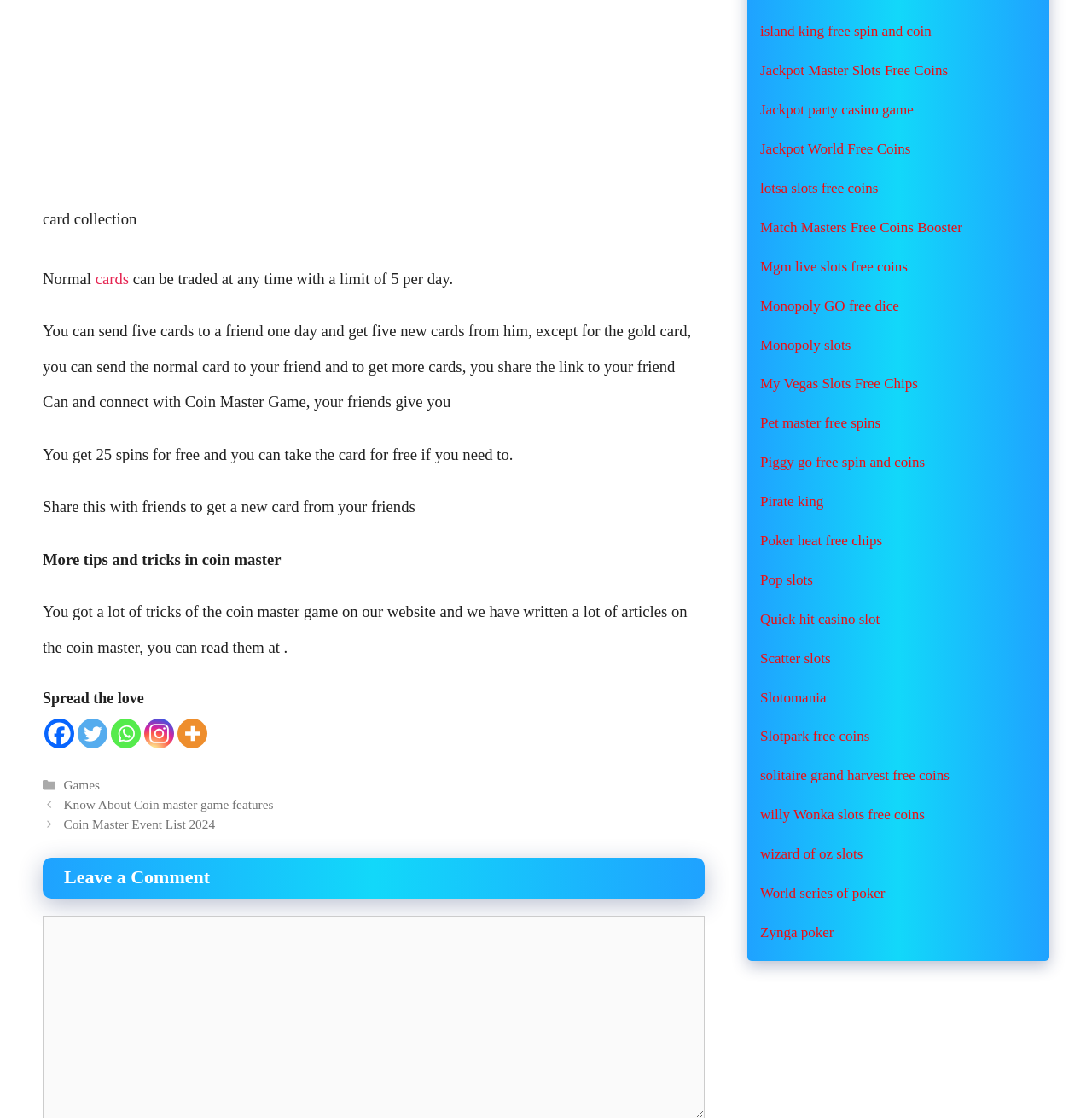What type of articles are available on the website?
Using the information presented in the image, please offer a detailed response to the question.

The text mentions, 'You got a lot of tricks of the coin master game on our website and we have written a lot of articles on the coin master, you can read them at.' This suggests that the website has articles related to Coin Master game.